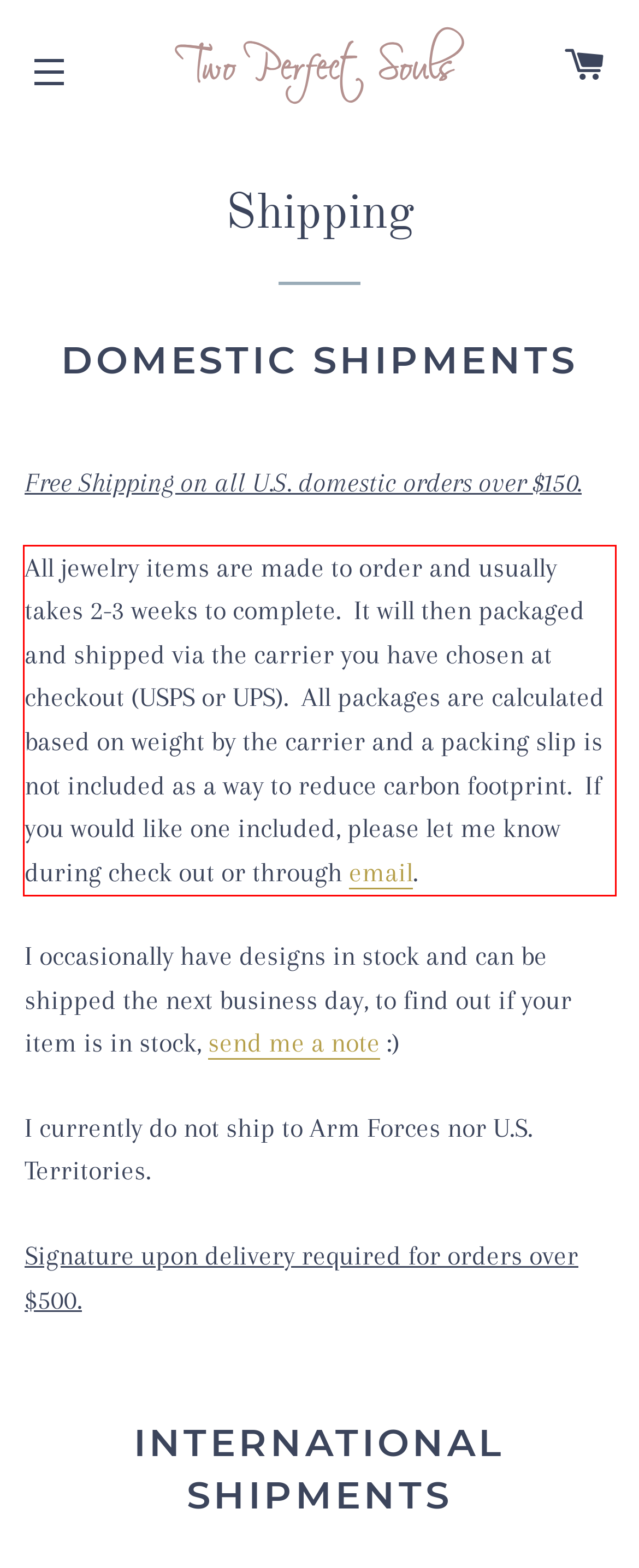Review the screenshot of the webpage and recognize the text inside the red rectangle bounding box. Provide the extracted text content.

All jewelry items are made to order and usually takes 2-3 weeks to complete. It will then packaged and shipped via the carrier you have chosen at checkout (USPS or UPS). All packages are calculated based on weight by the carrier and a packing slip is not included as a way to reduce carbon footprint. If you would like one included, please let me know during check out or through email.